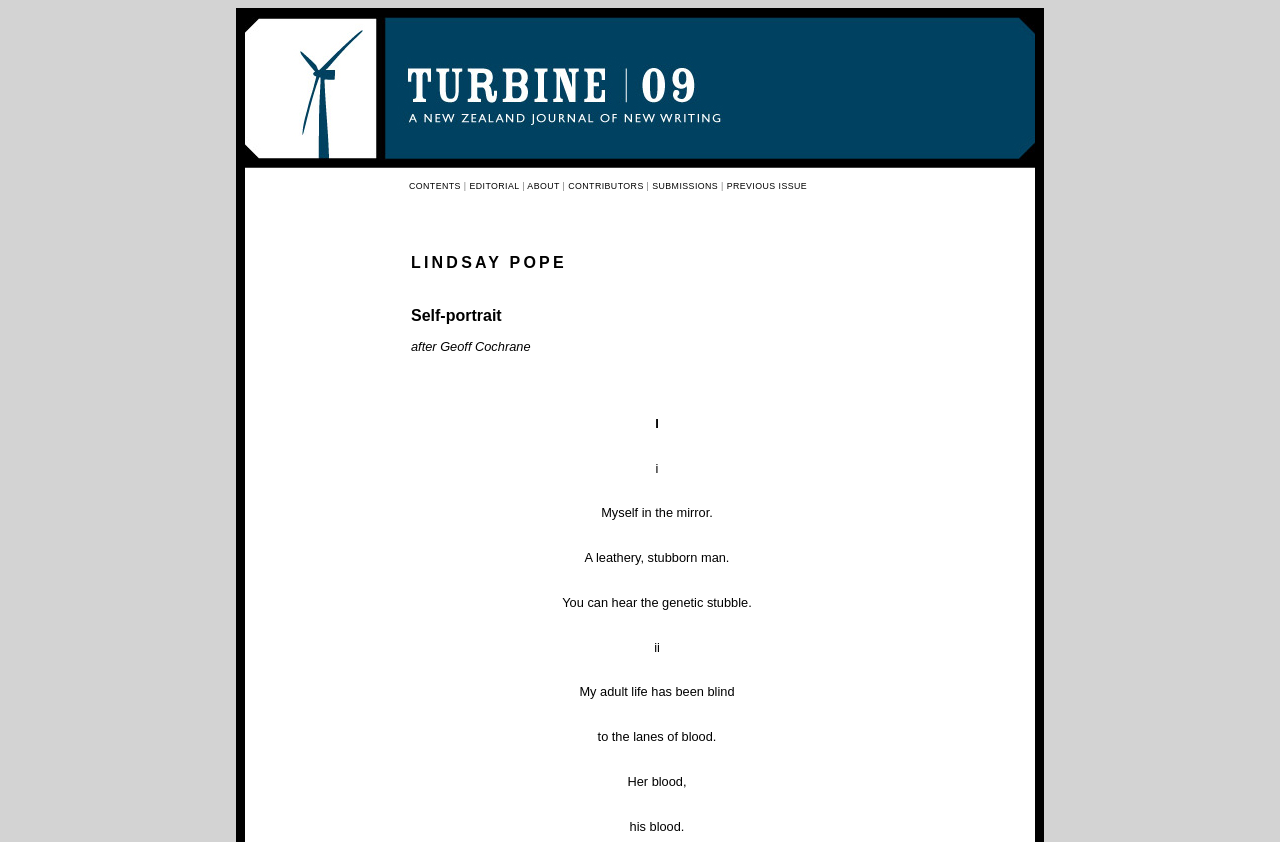Describe all the key features and sections of the webpage thoroughly.

The webpage appears to be a literary magazine or journal, specifically the 2009 edition of "Turbine". At the top, there is a prominent link to "Turbine 09" accompanied by an image with the same name, taking up most of the top section. 

Below this, there is a navigation menu with links to "CONTENTS", "EDITORIAL", "ABOUT", "CONTRIBUTORS", "SUBMISSIONS", and "PREVIOUS ISSUE". These links are arranged horizontally, with vertical lines separating them.

The "PREVIOUS ISSUE" link is followed by a section that appears to be a self-portrait, with a series of poetic and introspective paragraphs. The text describes a person's life, using vivid imagery and metaphor, with phrases such as "A leathery, stubborn man", "You can hear the genetic stubble", and "My adult life has been blind to the lanes of blood". The text is arranged vertically, with each paragraph or line separated by a small gap.

There is no prominent image or graphic in the lower section of the page, aside from the image accompanying the "Turbine 09" link at the top. The overall layout is focused on presenting the literary content, with a simple and clean design.